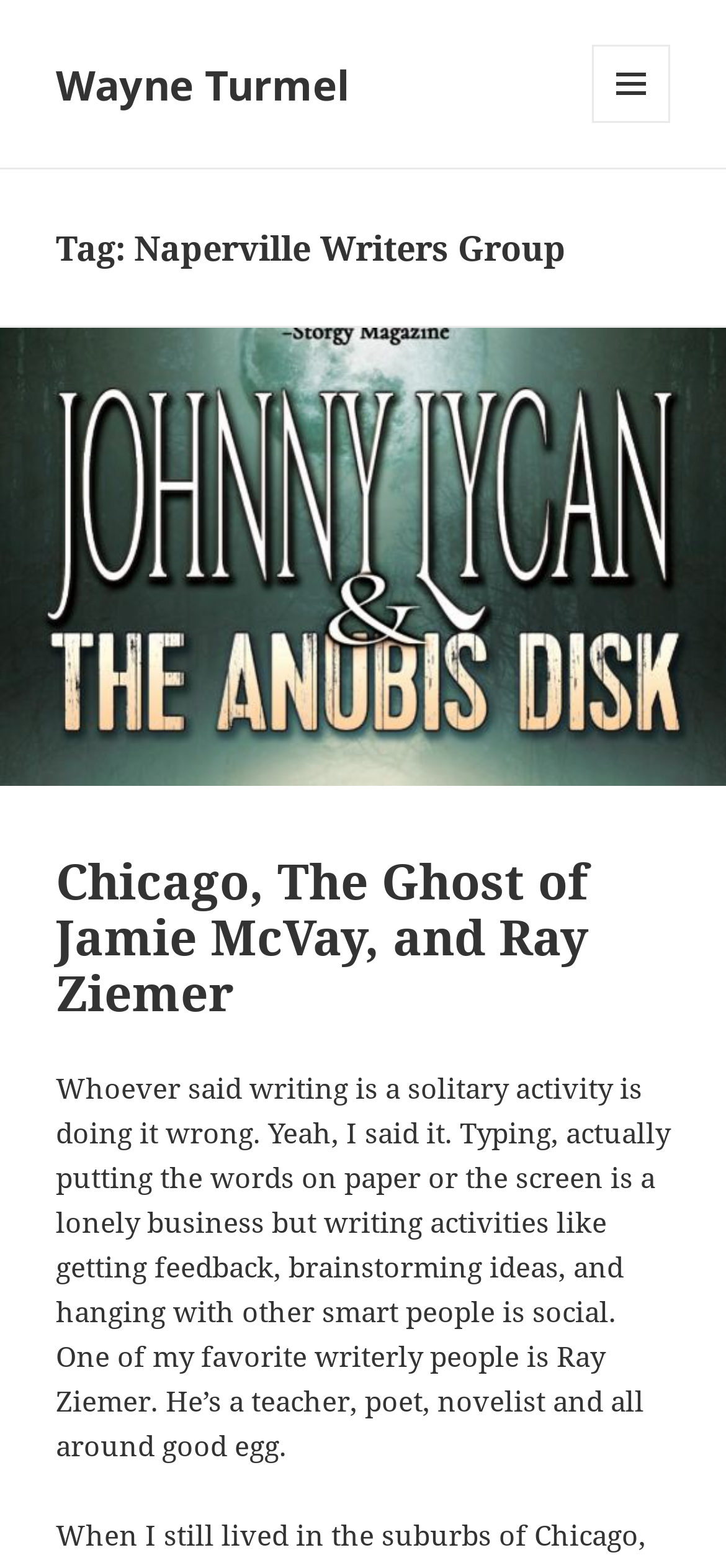Please find and generate the text of the main header of the webpage.

Tag: Naperville Writers Group